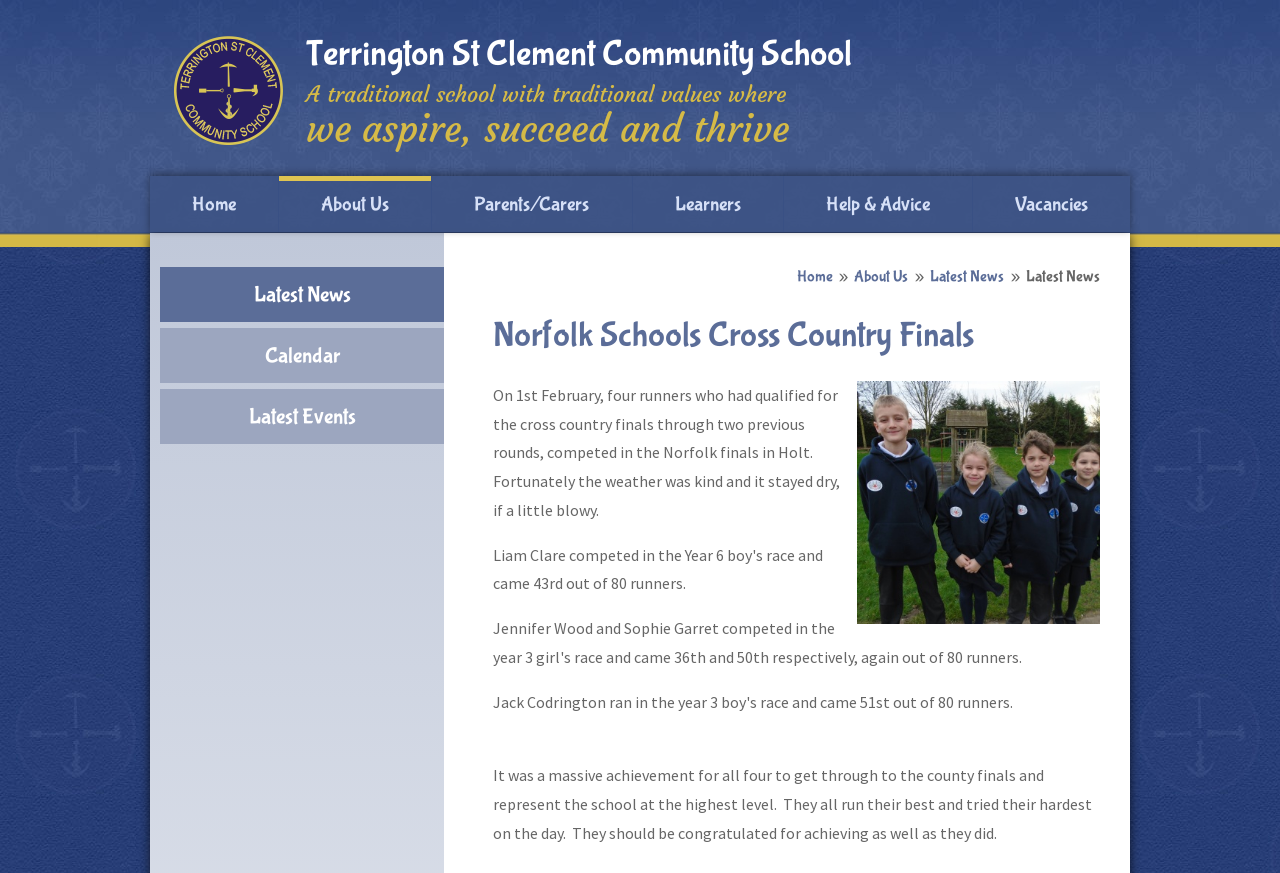Please specify the bounding box coordinates of the element that should be clicked to execute the given instruction: 'View 'About Us' page'. Ensure the coordinates are four float numbers between 0 and 1, expressed as [left, top, right, bottom].

[0.218, 0.202, 0.337, 0.266]